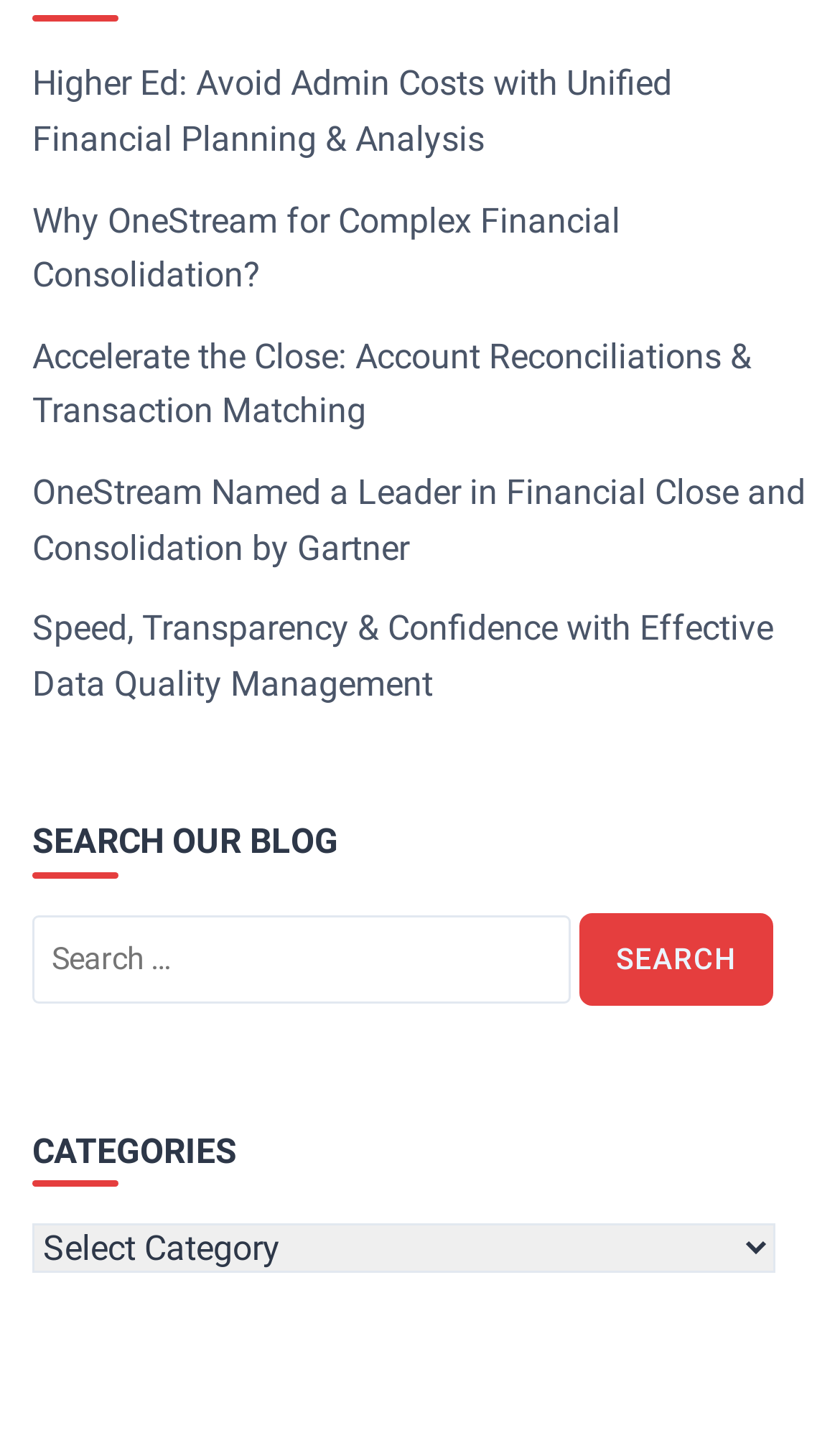Kindly determine the bounding box coordinates of the area that needs to be clicked to fulfill this instruction: "Search for a specific term".

[0.038, 0.631, 0.679, 0.693]